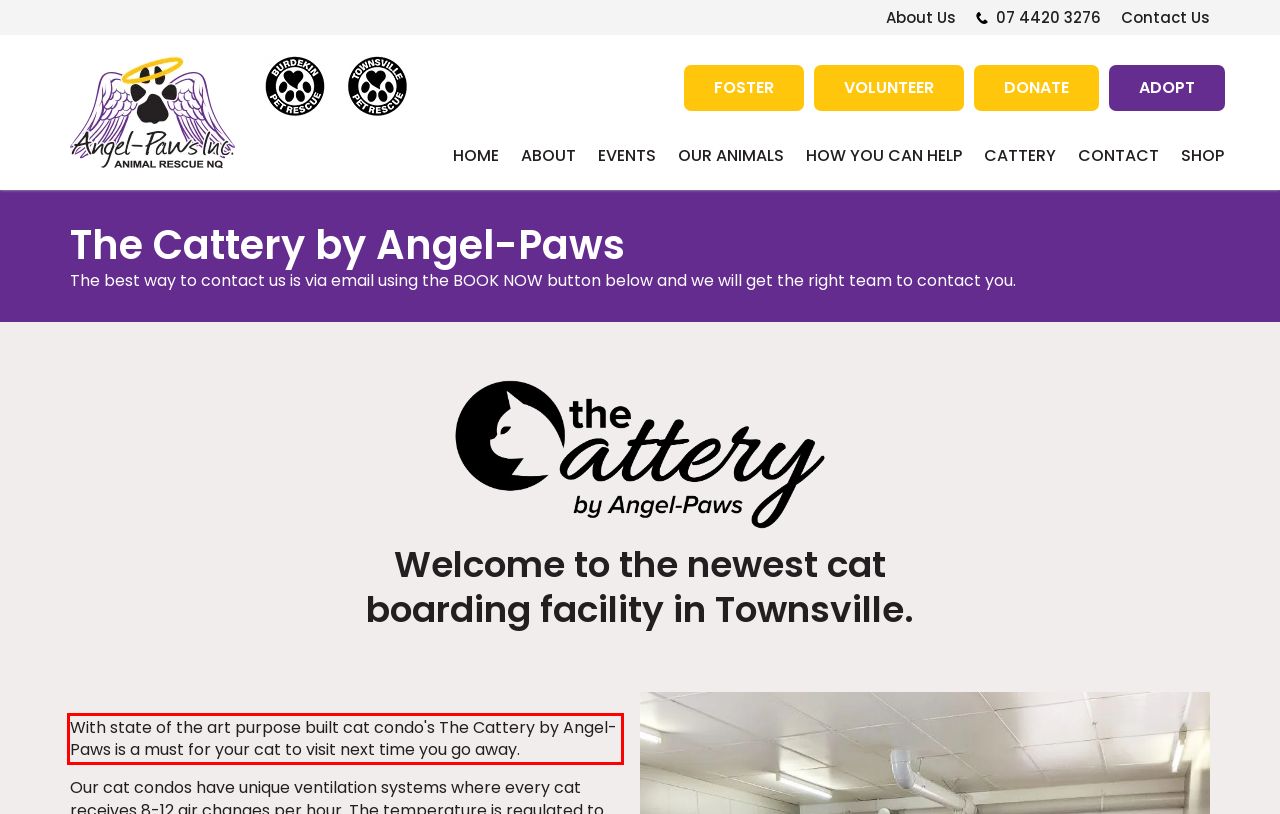Please identify and extract the text from the UI element that is surrounded by a red bounding box in the provided webpage screenshot.

With state of the art purpose built cat condo's The Cattery by Angel-Paws is a must for your cat to visit next time you go away.